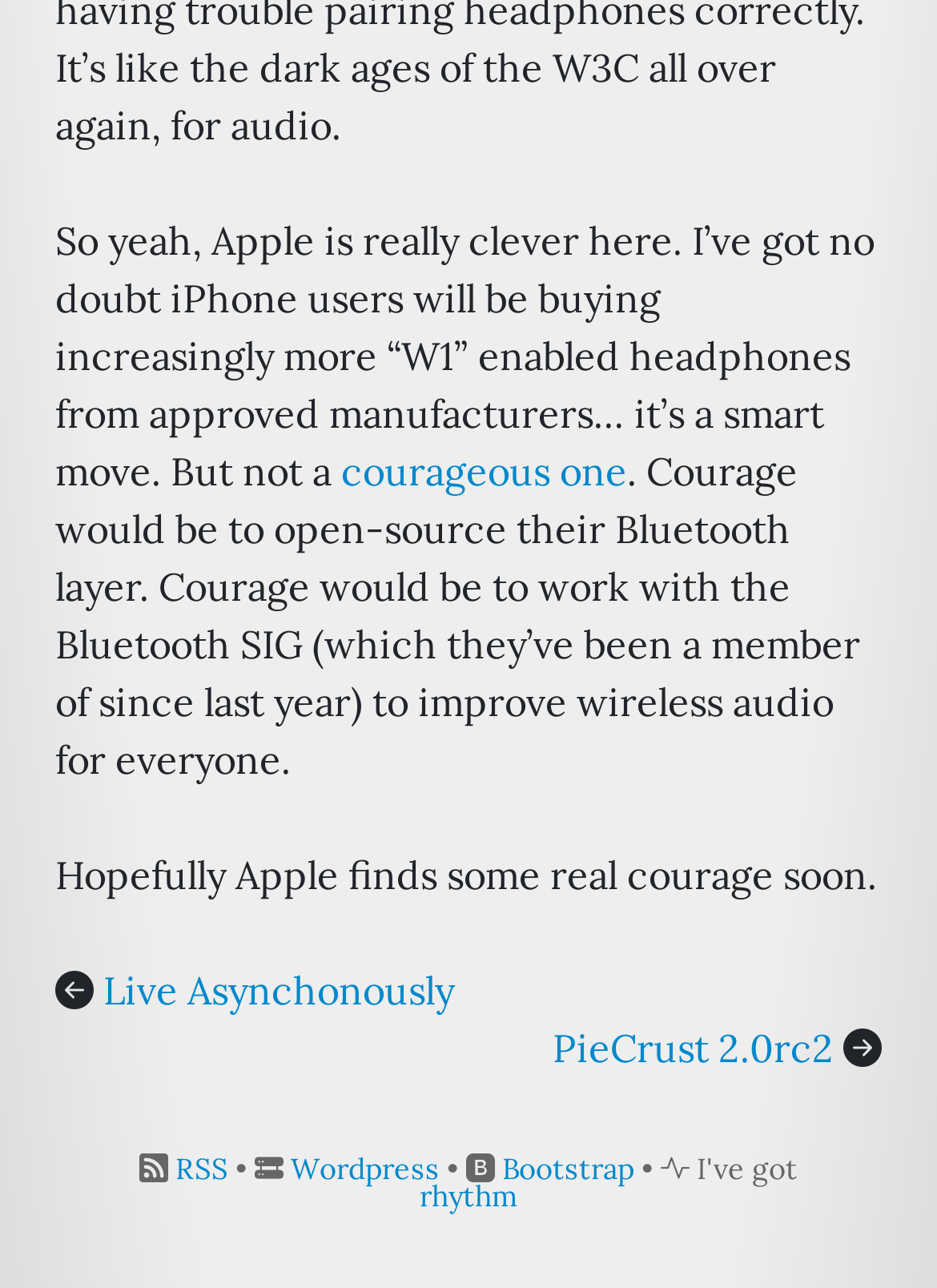How many paragraphs are present in the main article?
Using the information from the image, provide a comprehensive answer to the question.

The main article consists of three paragraphs, each containing a block of text, with the first paragraph containing a link to 'courageous one'.